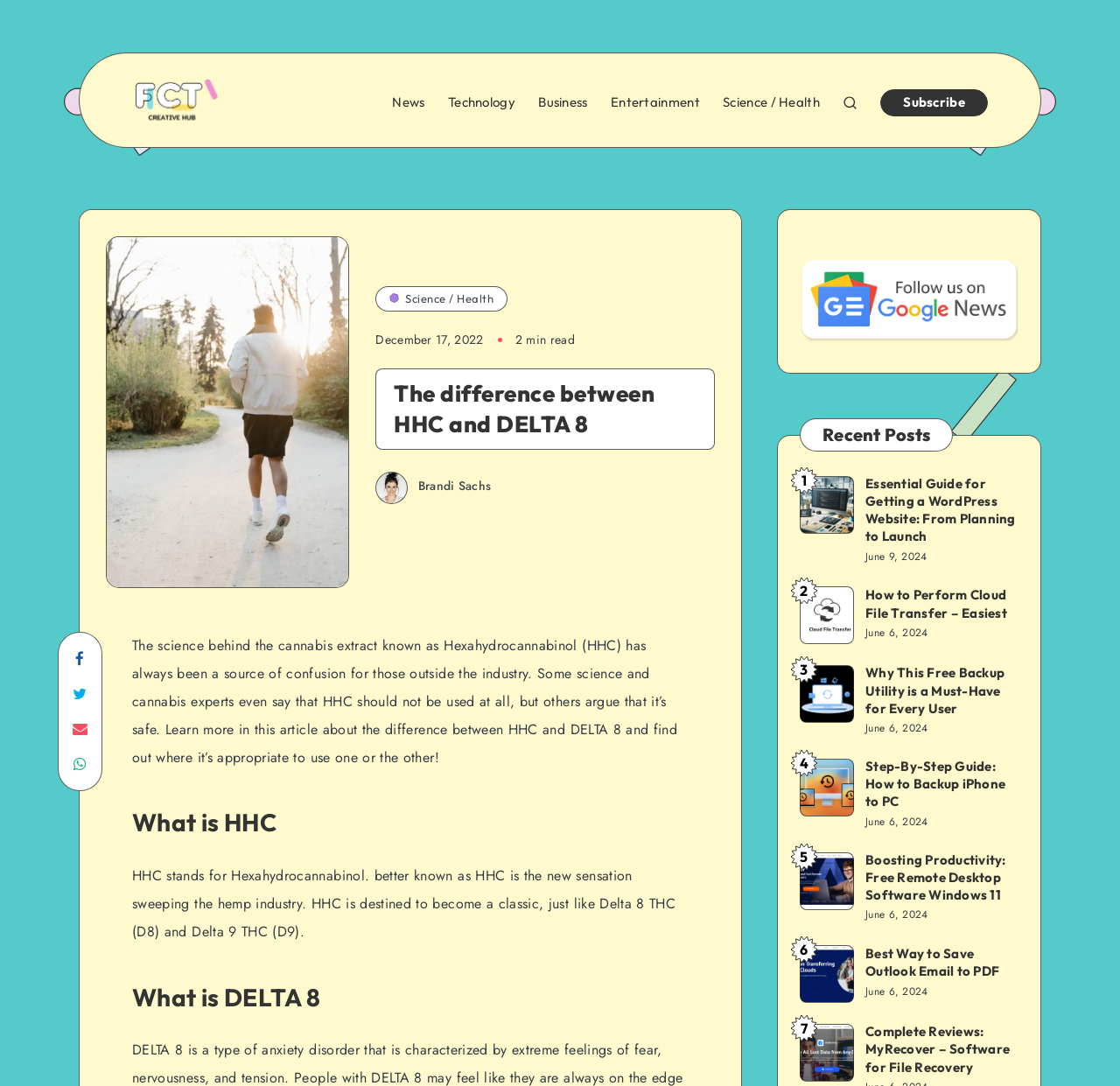Ascertain the bounding box coordinates for the UI element detailed here: "Subscribe". The coordinates should be provided as [left, top, right, bottom] with each value being a float between 0 and 1.

[0.786, 0.082, 0.882, 0.107]